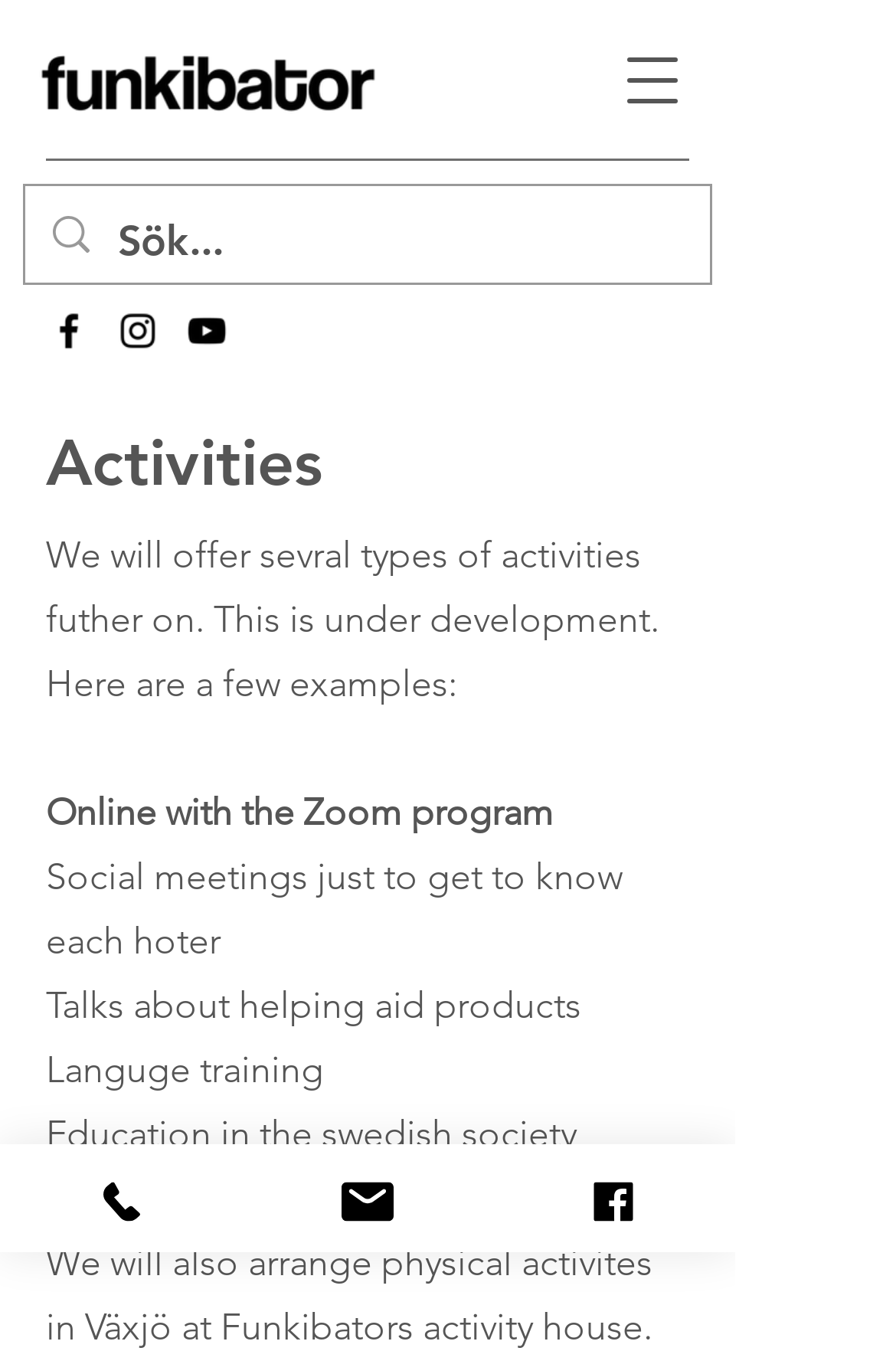Identify the bounding box coordinates of the clickable region required to complete the instruction: "Visit Facebook page". The coordinates should be given as four float numbers within the range of 0 and 1, i.e., [left, top, right, bottom].

[0.051, 0.228, 0.103, 0.262]